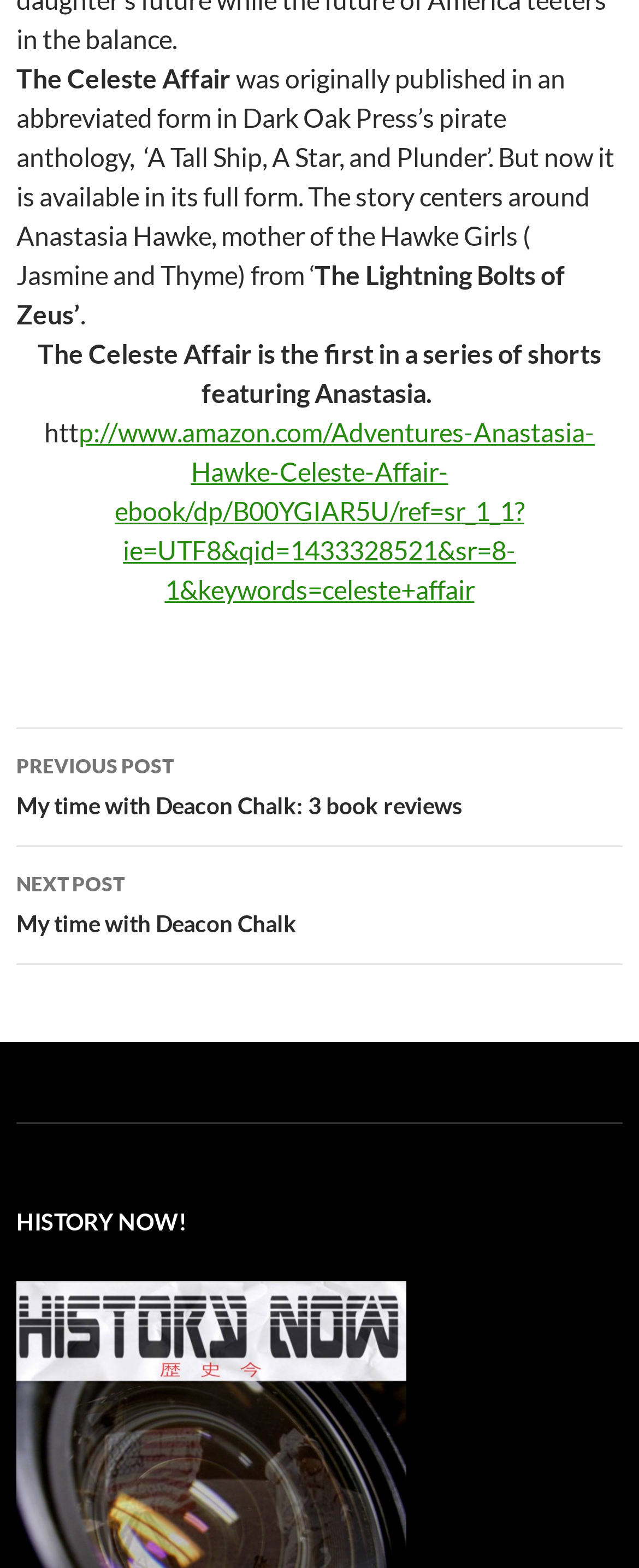What is the name of the series?
Refer to the image and provide a concise answer in one word or phrase.

Adventures of Anastasia Hawke